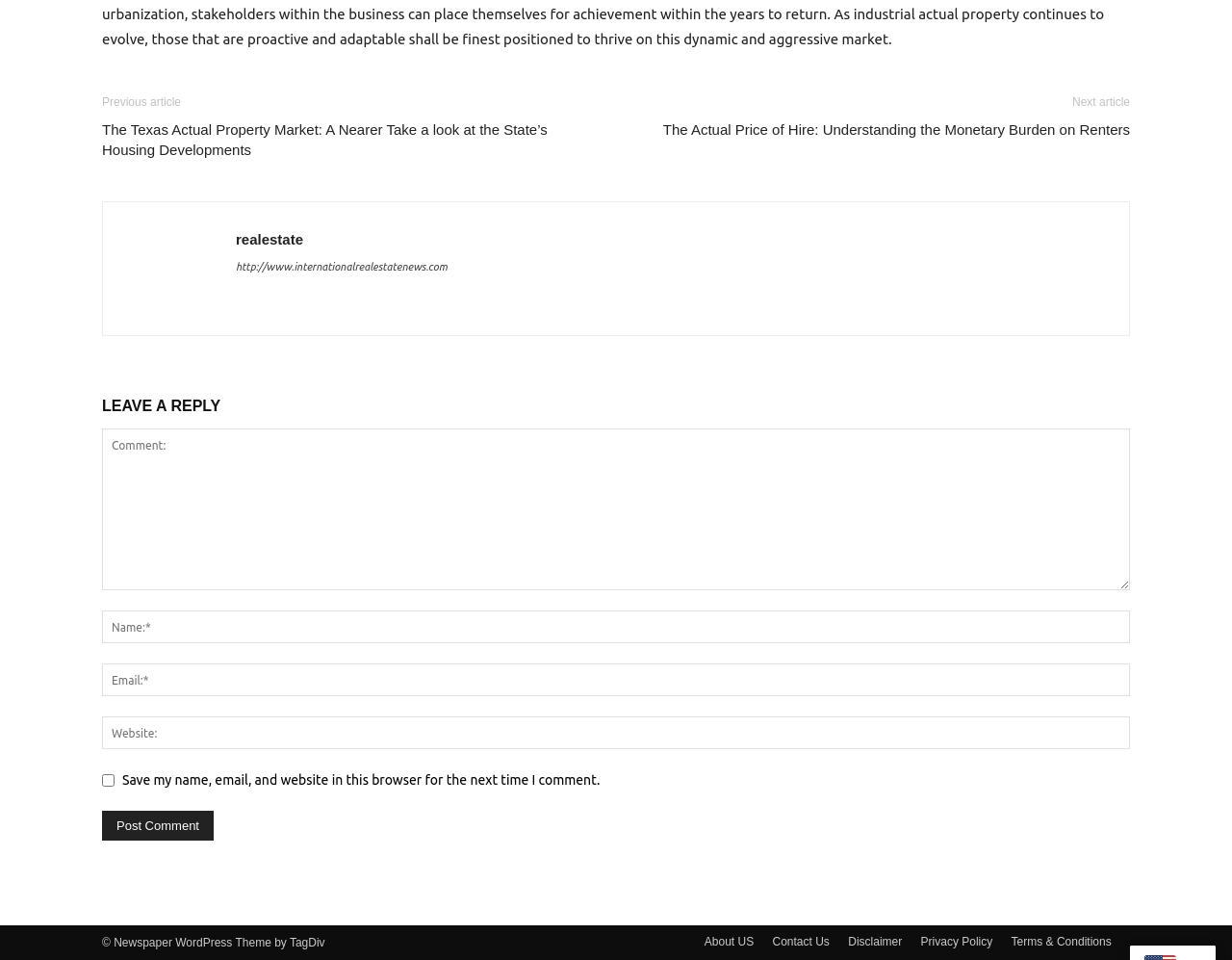What is the category of the article linked by 'The Texas Actual Property Market:'?
Refer to the screenshot and deliver a thorough answer to the question presented.

The link 'The Texas Actual Property Market:' is located in the footer section, and there is another link 'realestate' nearby, suggesting that the article is related to real estate.